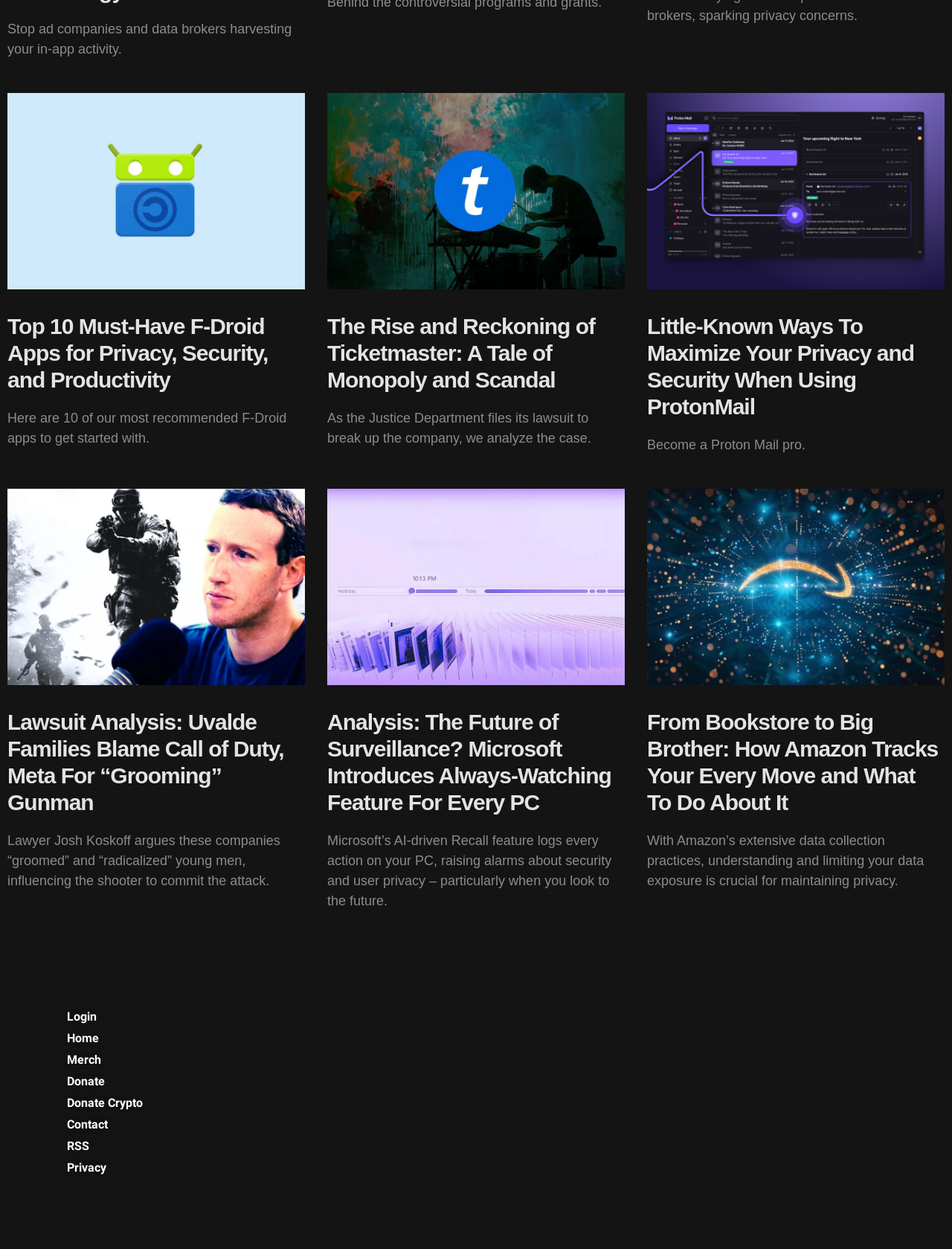How many articles are on the webpage?
Based on the image, provide your answer in one word or phrase.

5